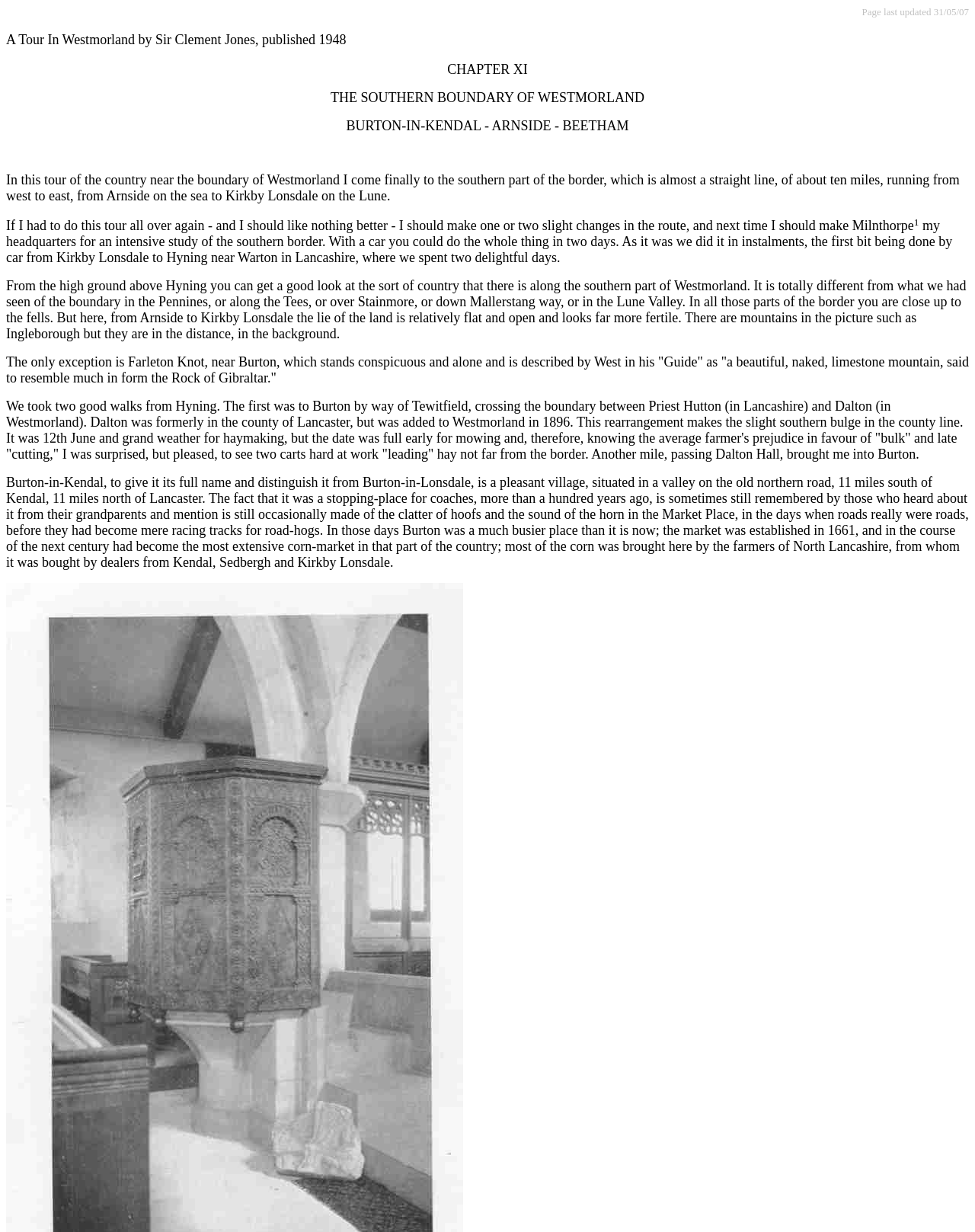What is the name of the mountain mentioned in the text?
Provide a detailed and well-explained answer to the question.

I found the name of the mountain by reading the text and identifying the mention of 'Ingleborough' as a mountain in the context of the chapter.